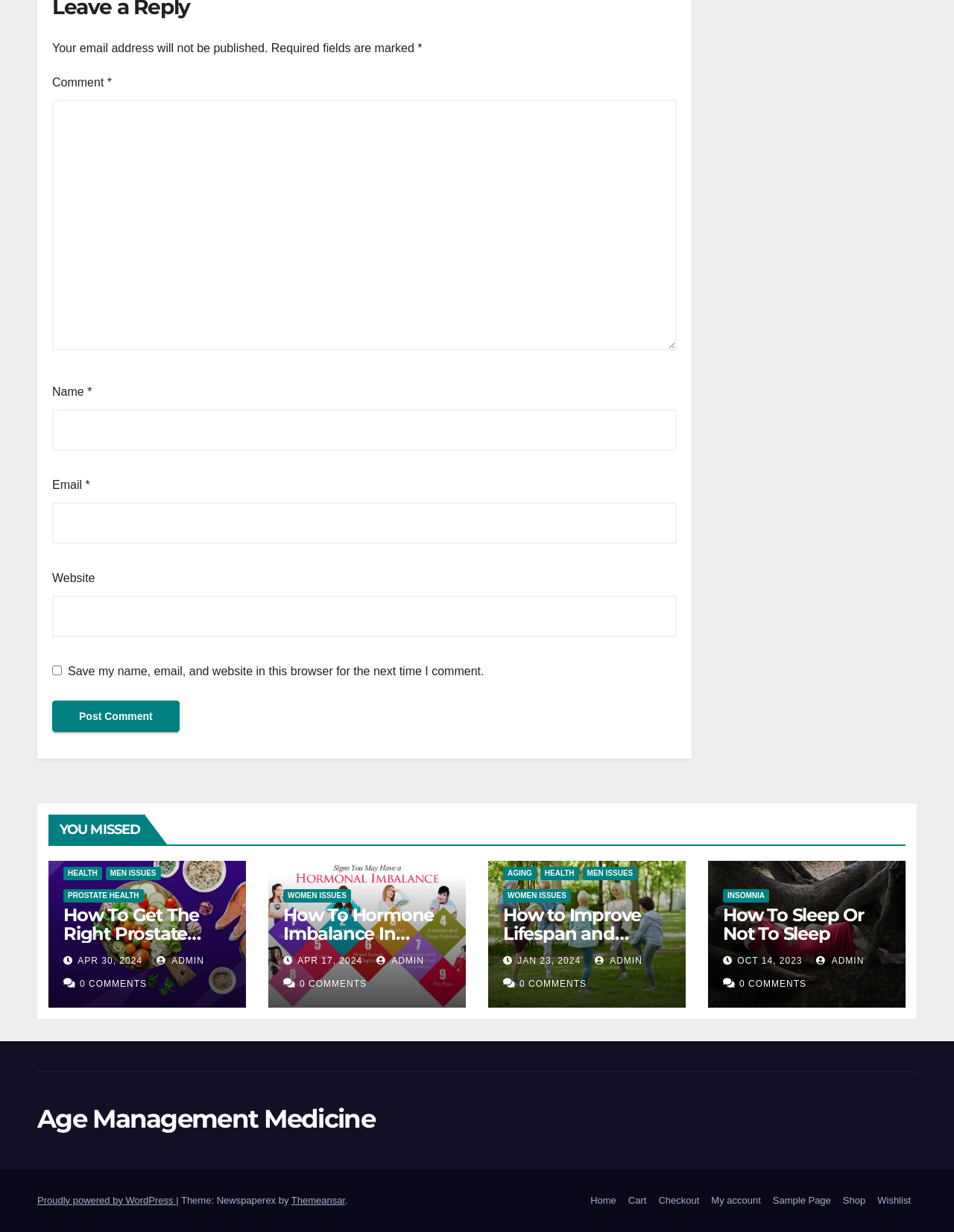Show the bounding box coordinates for the element that needs to be clicked to execute the following instruction: "Click the 'Post Comment' button". Provide the coordinates in the form of four float numbers between 0 and 1, i.e., [left, top, right, bottom].

[0.055, 0.568, 0.188, 0.594]